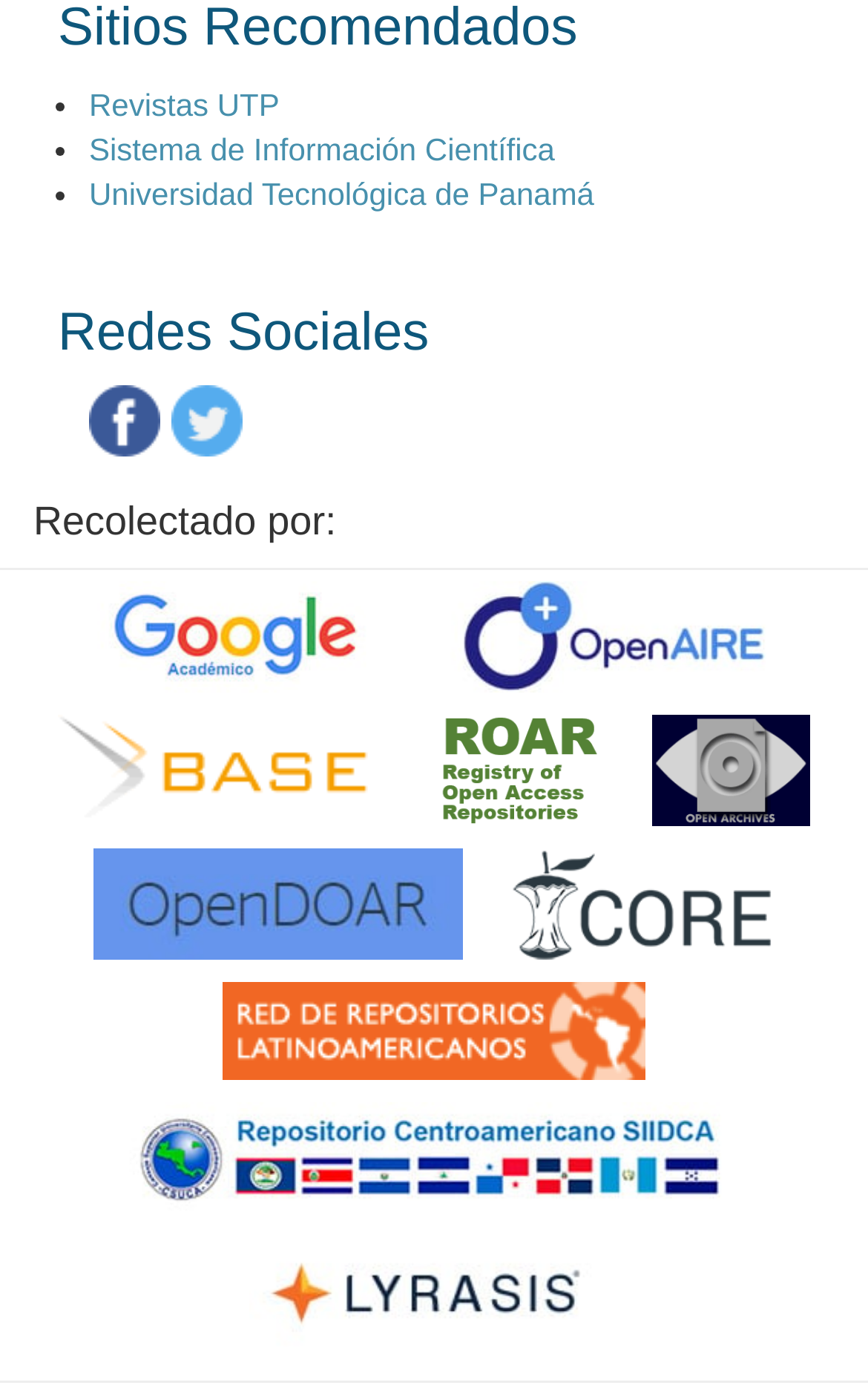Reply to the question below using a single word or brief phrase:
How many repositories are there in total?

9